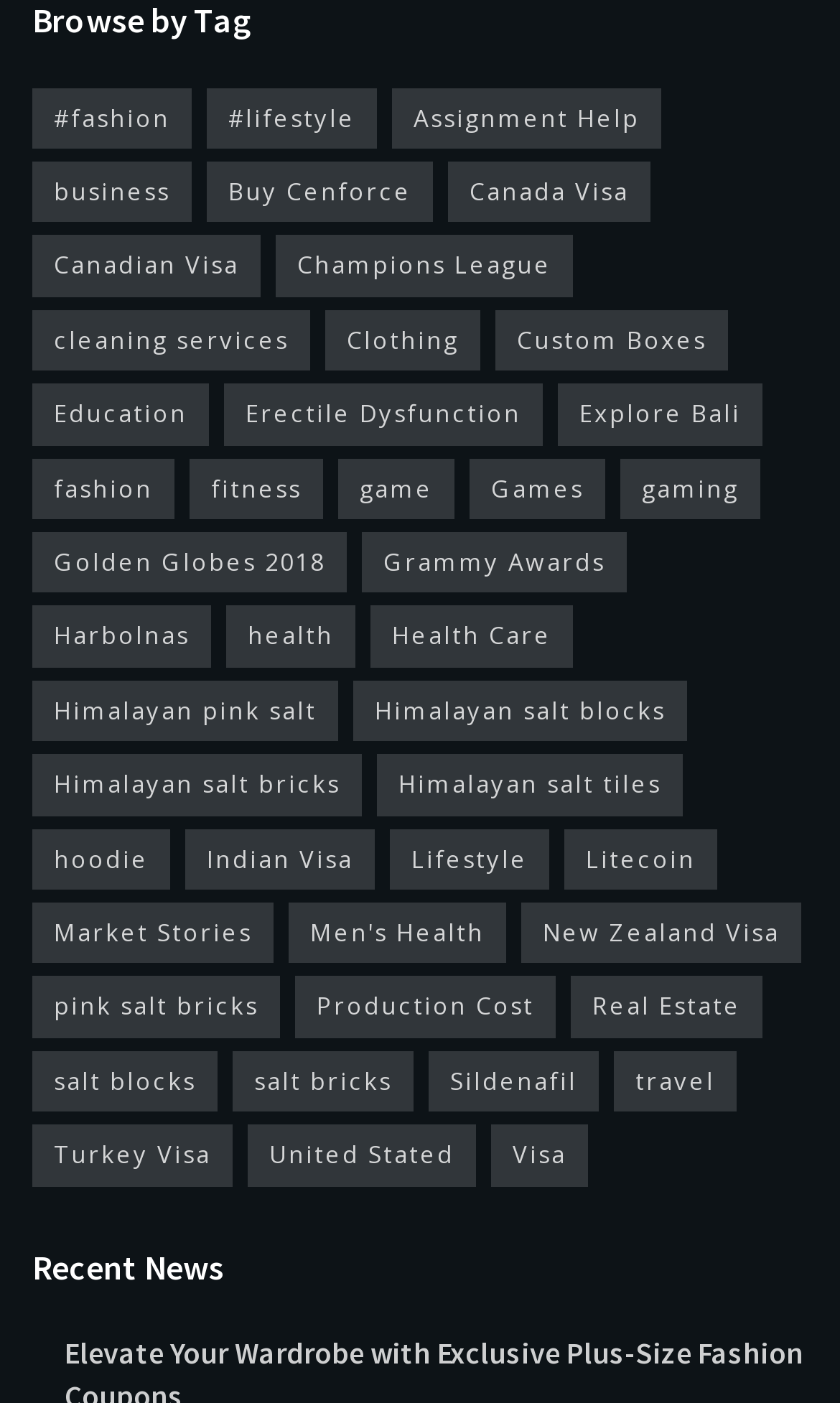How many categories are listed on the webpage?
Answer the question with as much detail as you can, using the image as a reference.

I counted the number of links on the webpage, each representing a category, and found 51 categories in total.